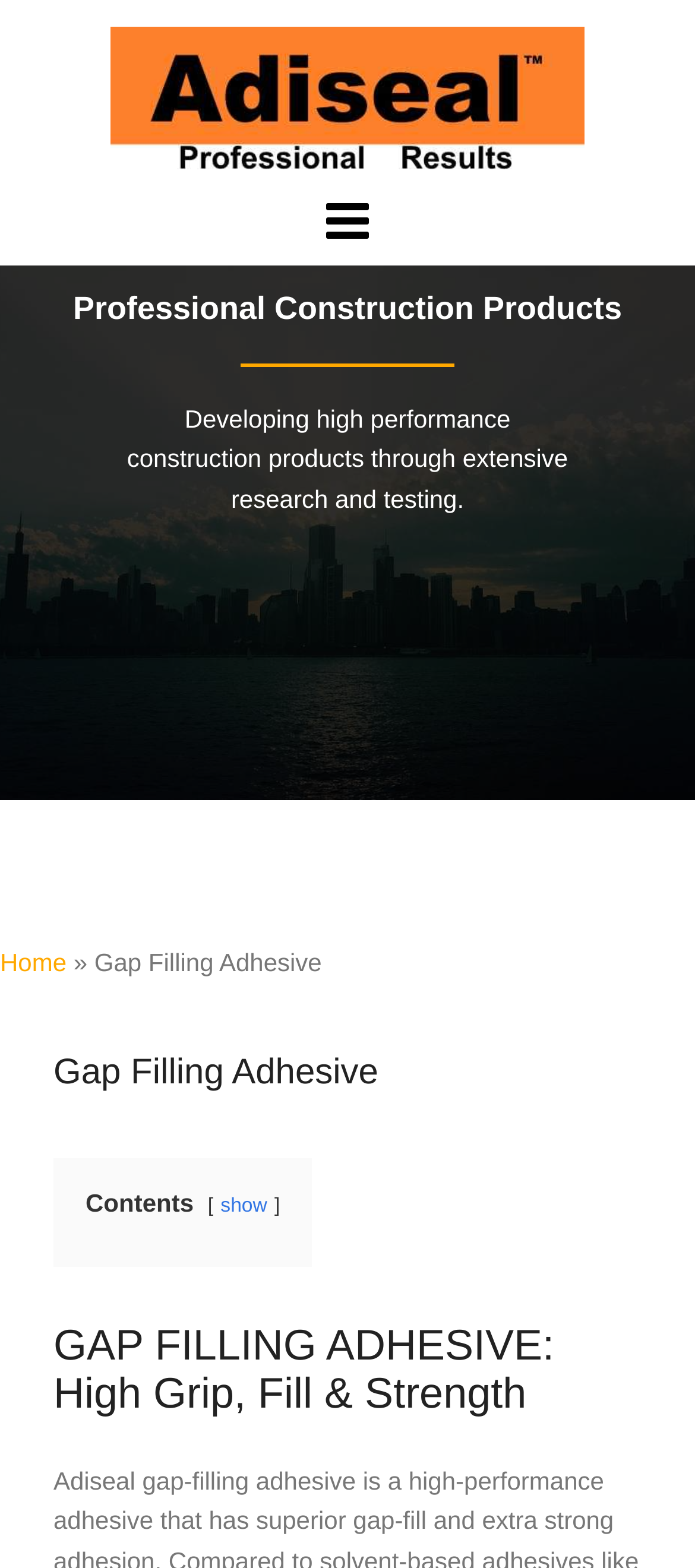What is the purpose of the product?
Based on the visual information, provide a detailed and comprehensive answer.

The purpose of the product can be inferred from the heading 'Gap Filling Adhesive' and the description 'GAP FILLING ADHESIVE: High Grip, Fill & Strength'.